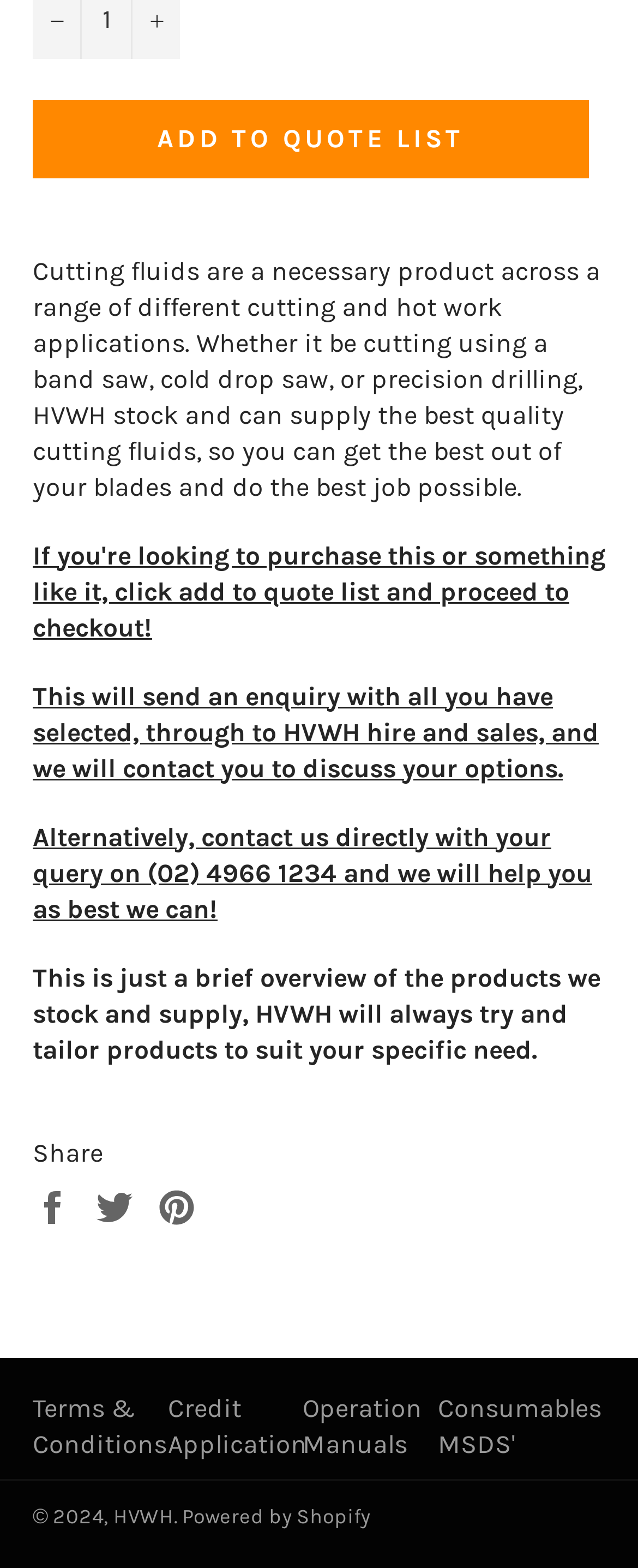Please pinpoint the bounding box coordinates for the region I should click to adhere to this instruction: "Click the 'ADD TO QUOTE LIST' button".

[0.051, 0.063, 0.923, 0.113]